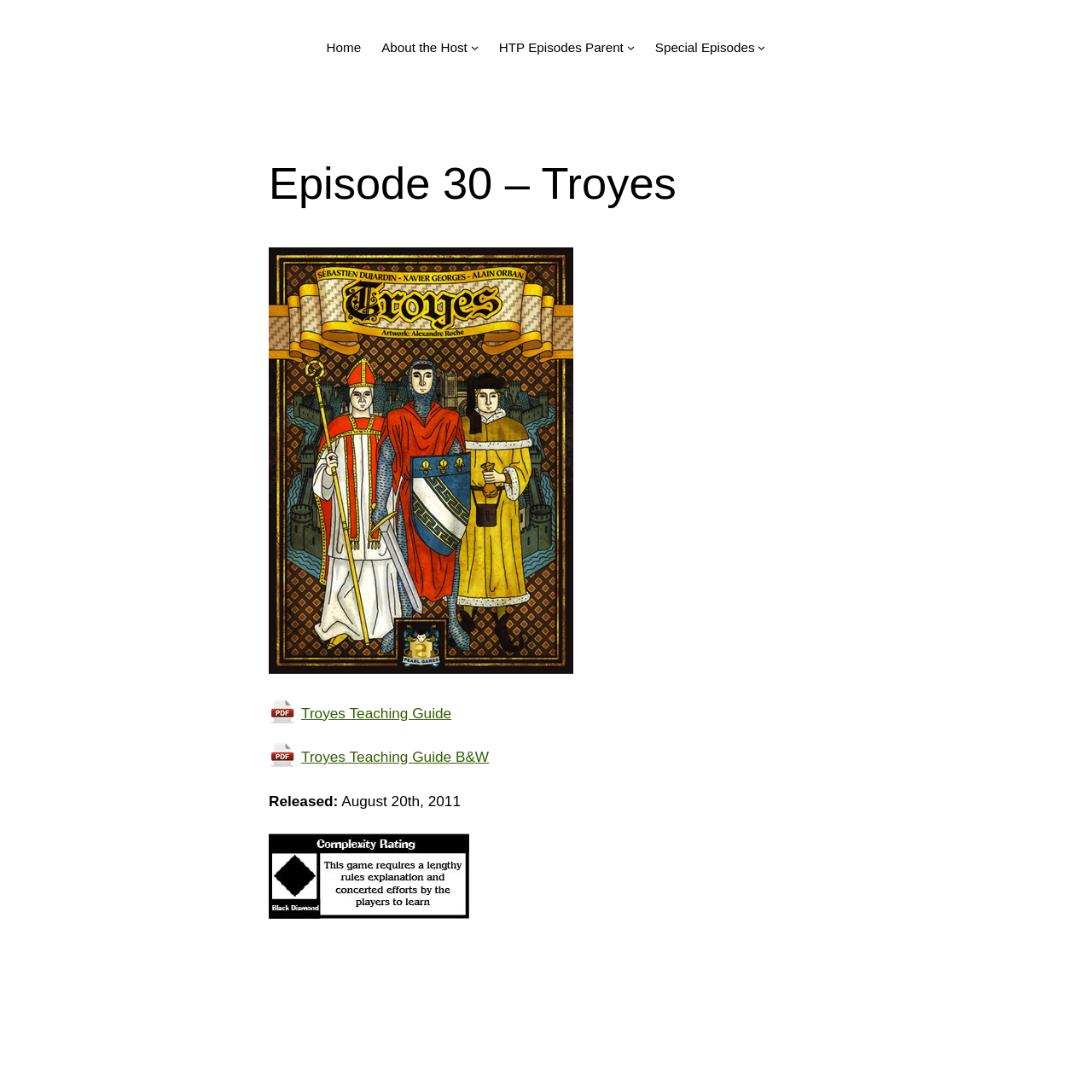Identify the bounding box for the UI element that is described as follows: "Troyes Teaching Guide B&W".

[0.246, 0.679, 0.448, 0.707]